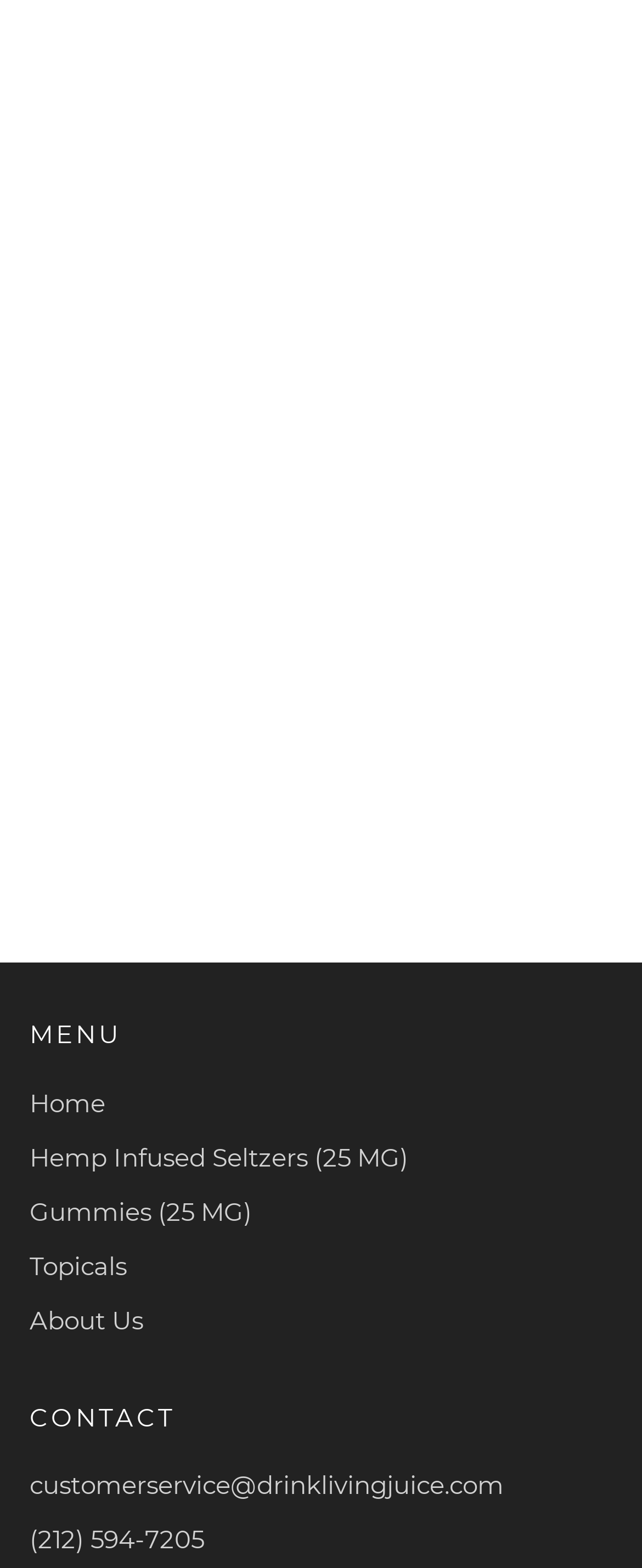Use a single word or phrase to answer the question:
What is the contact email address?

customerservice@drinklivingjuice.com